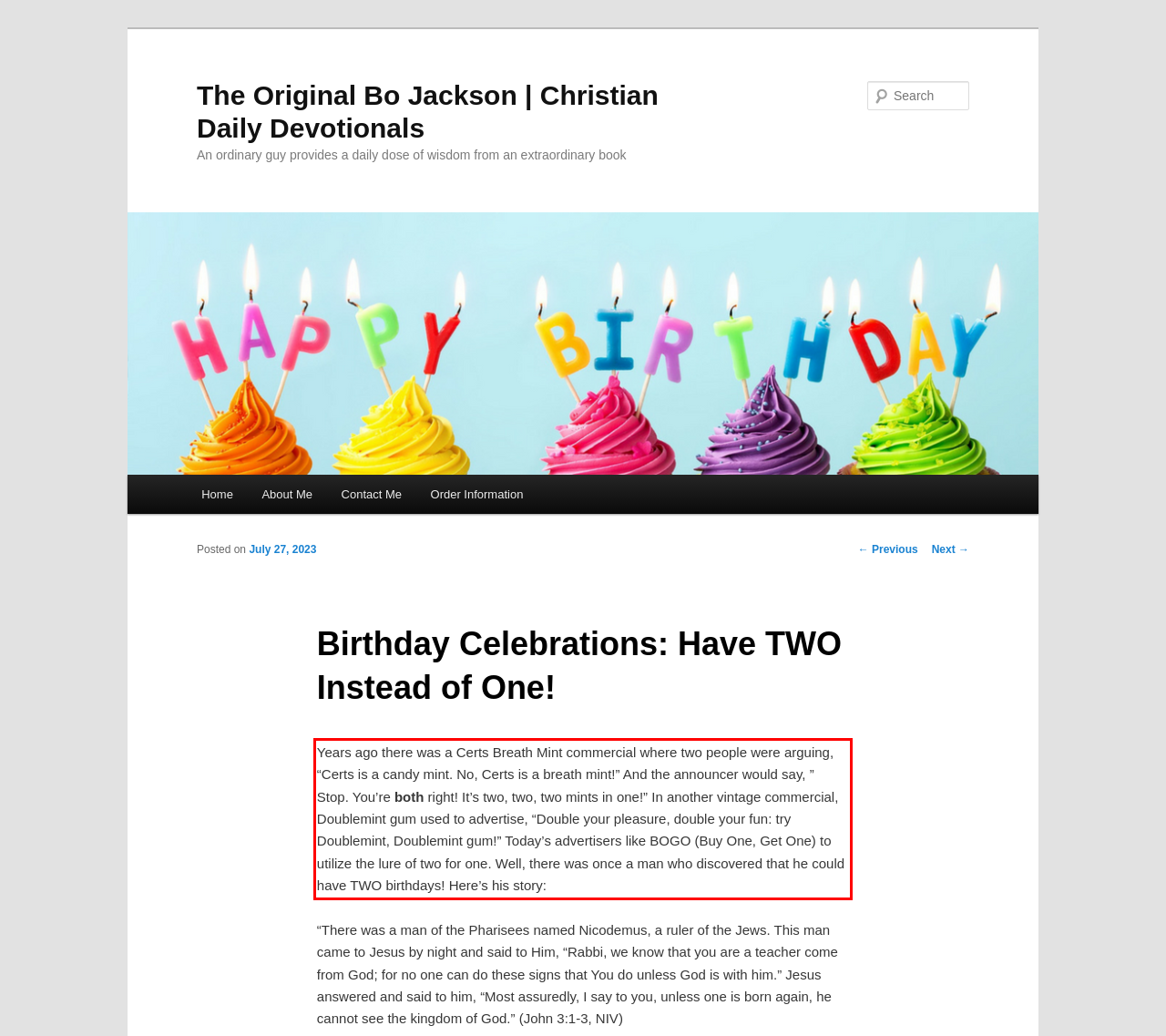Please examine the webpage screenshot containing a red bounding box and use OCR to recognize and output the text inside the red bounding box.

Years ago there was a Certs Breath Mint commercial where two people were arguing, “Certs is a candy mint. No, Certs is a breath mint!” And the announcer would say, ” Stop. You’re both right! It’s two, two, two mints in one!” In another vintage commercial, Doublemint gum used to advertise, “Double your pleasure, double your fun: try Doublemint, Doublemint gum!” Today’s advertisers like BOGO (Buy One, Get One) to utilize the lure of two for one. Well, there was once a man who discovered that he could have TWO birthdays! Here’s his story: